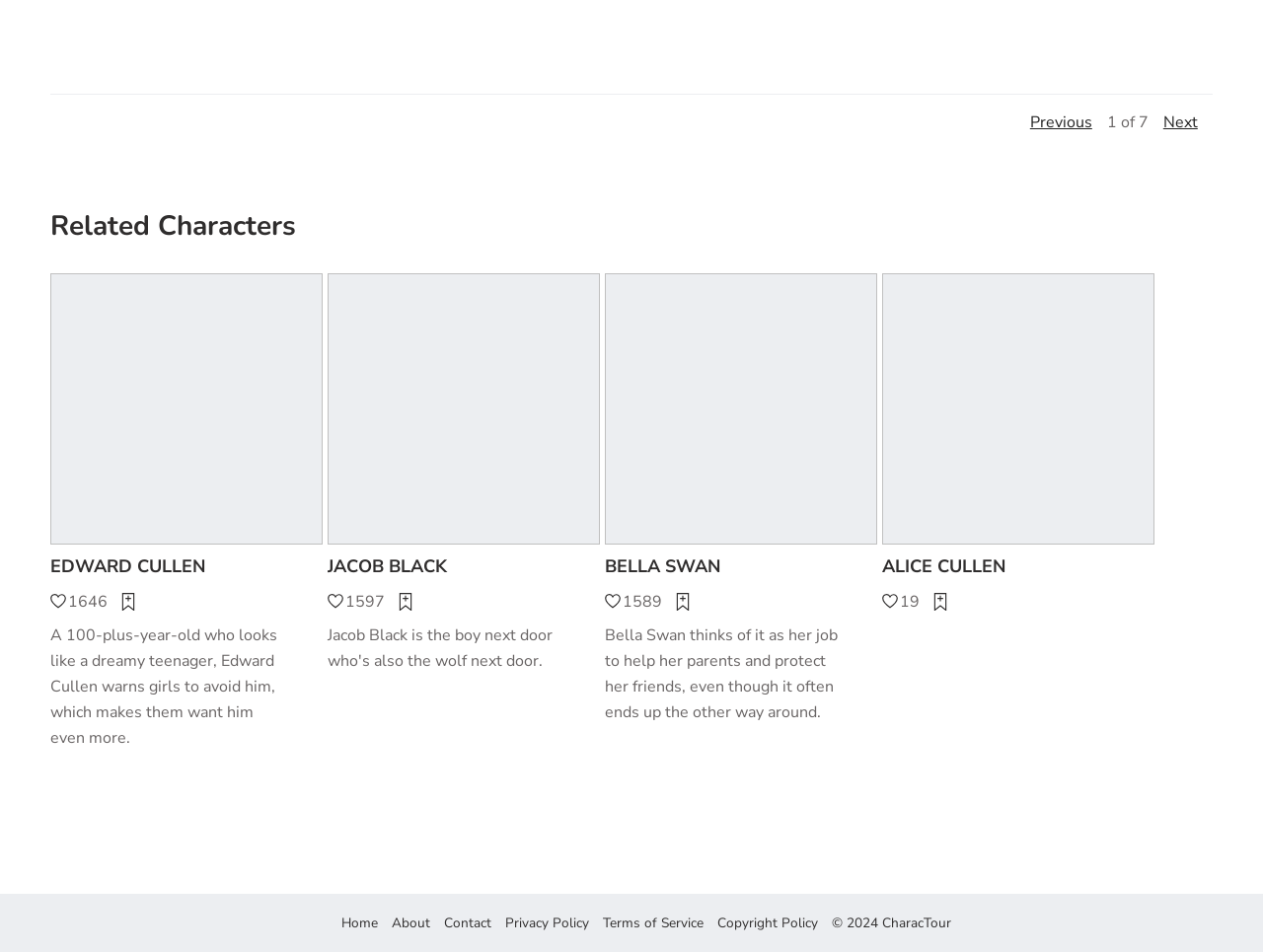Determine the bounding box for the UI element that matches this description: "Next".

[0.921, 0.117, 0.948, 0.139]